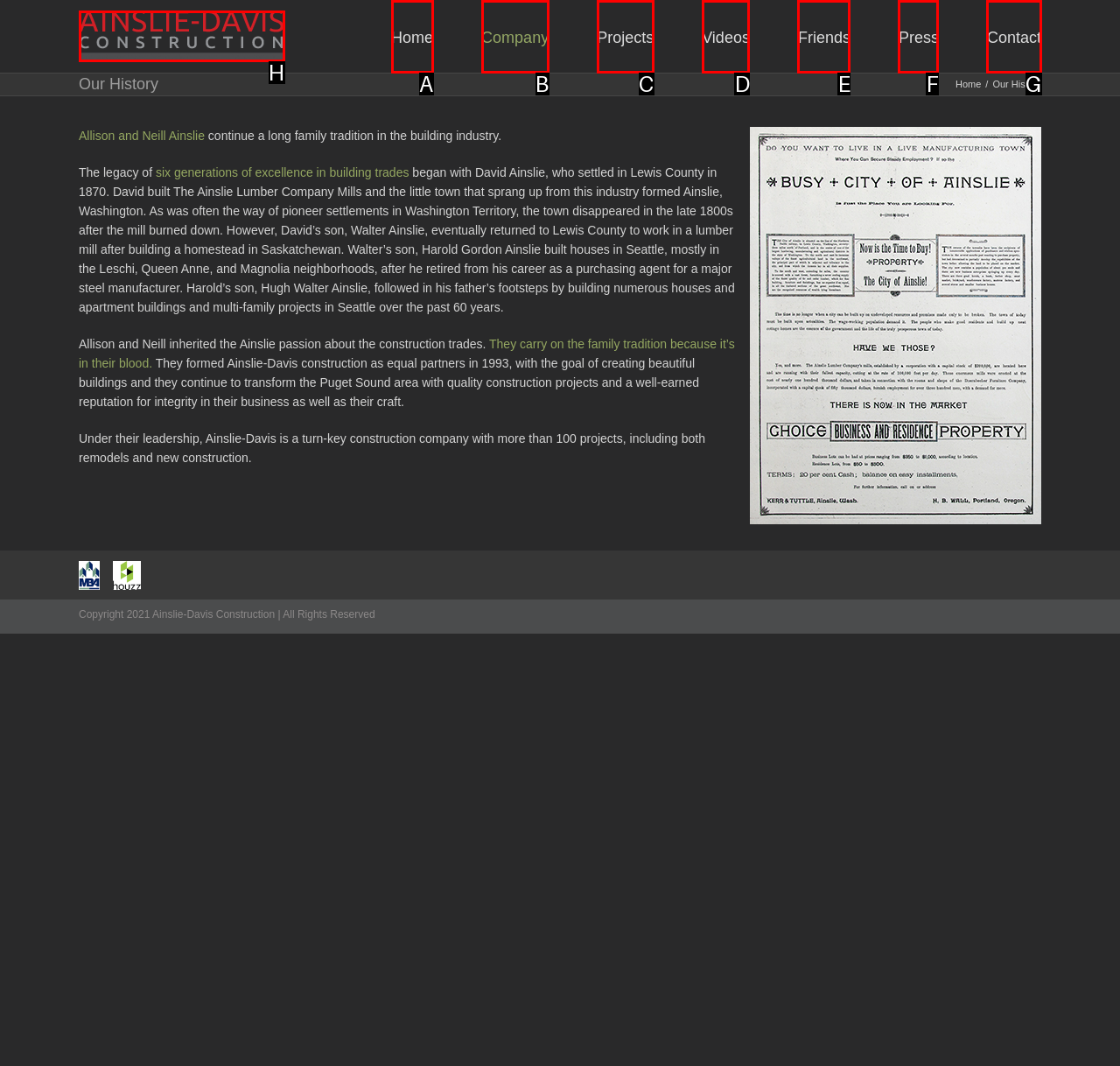Determine the UI element that matches the description: August 88
Answer with the letter from the given choices.

None